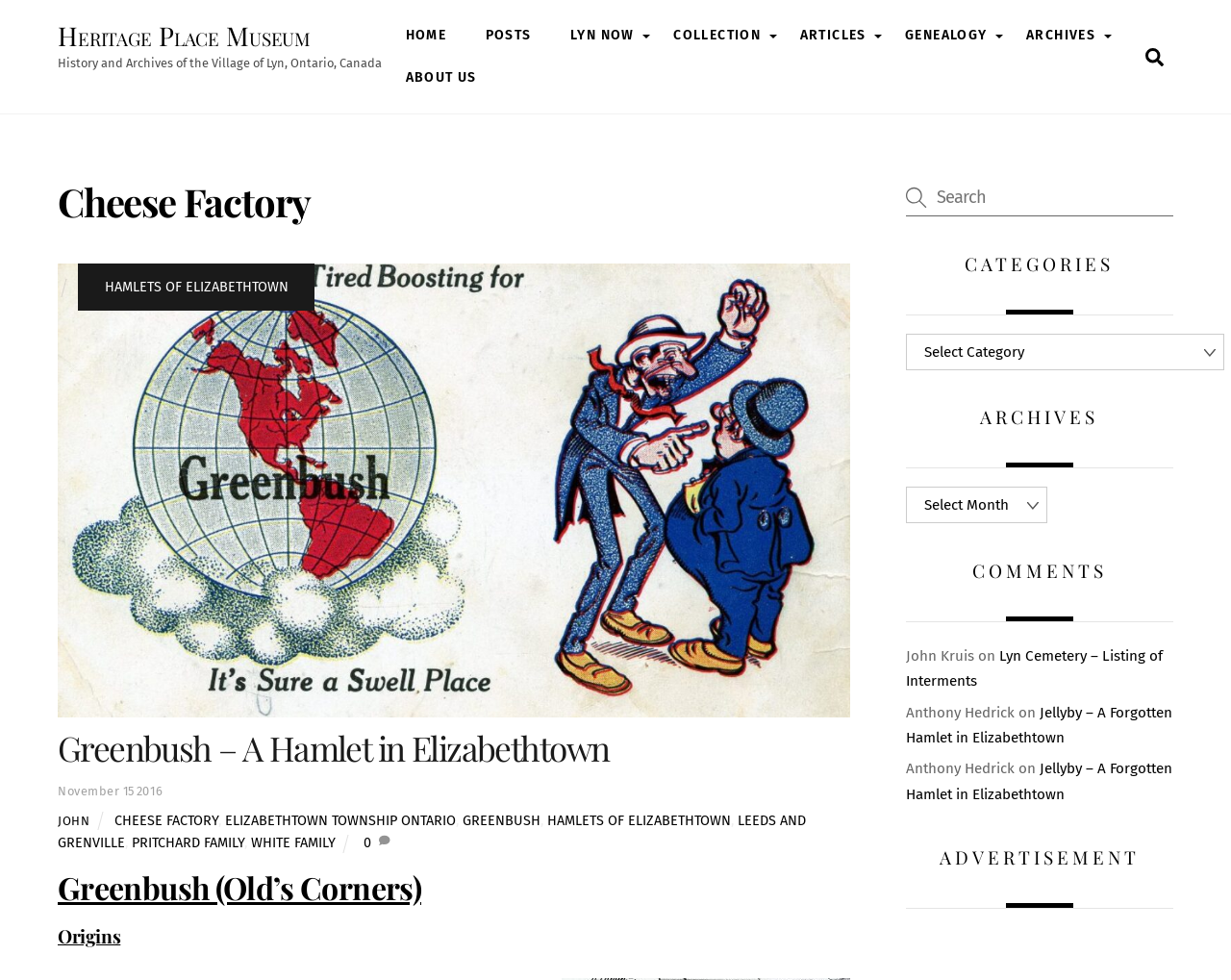Locate the bounding box coordinates of the segment that needs to be clicked to meet this instruction: "Click the 'Home' link".

None